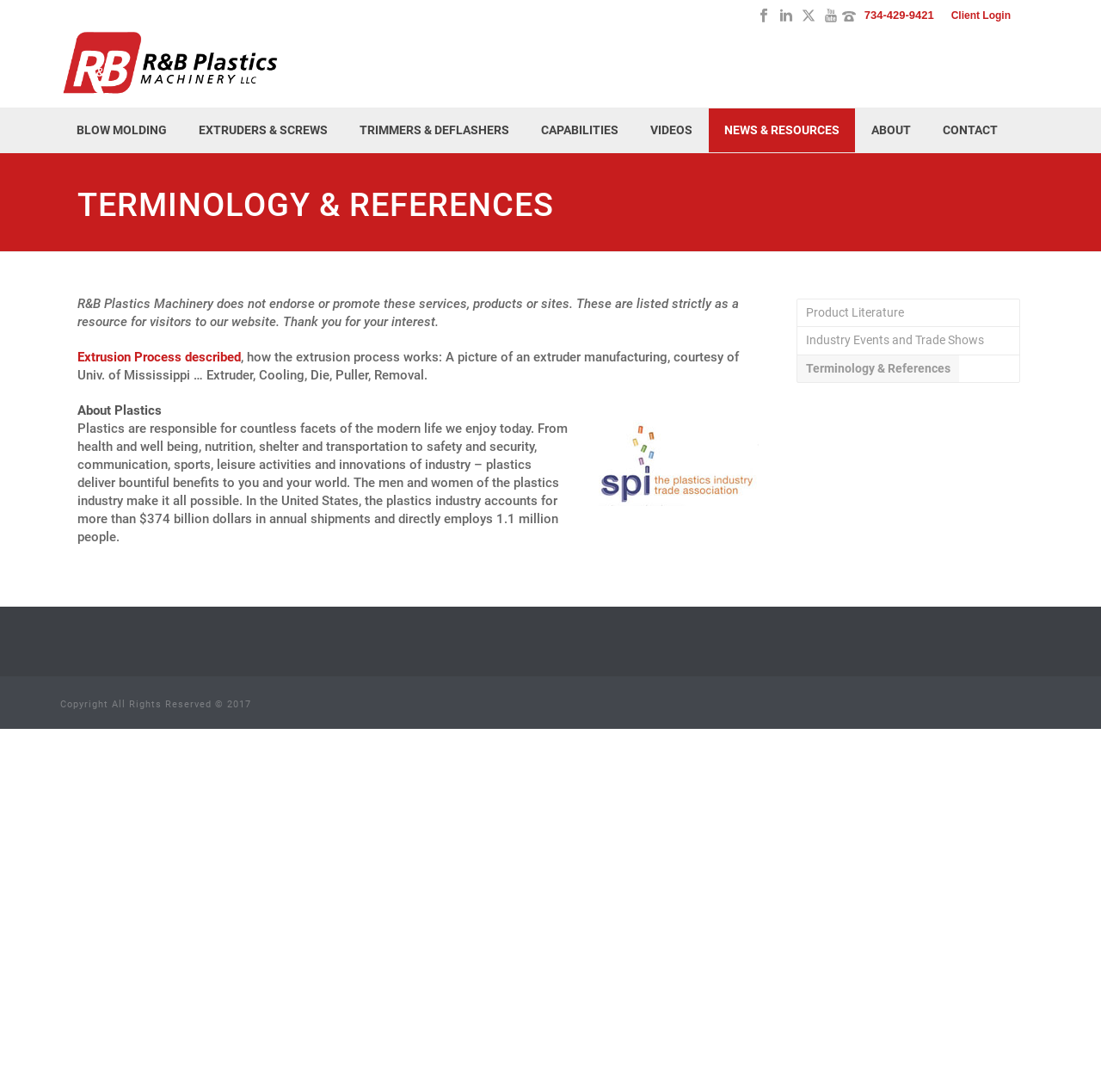What is the topic of the paragraph below the heading 'TERMINOLOGY & REFERENCES'?
Answer the question with a detailed explanation, including all necessary information.

I found the topic by looking at the paragraph below the heading 'TERMINOLOGY & REFERENCES', which starts with 'Plastics are responsible for countless facets of the modern life we enjoy today...'.